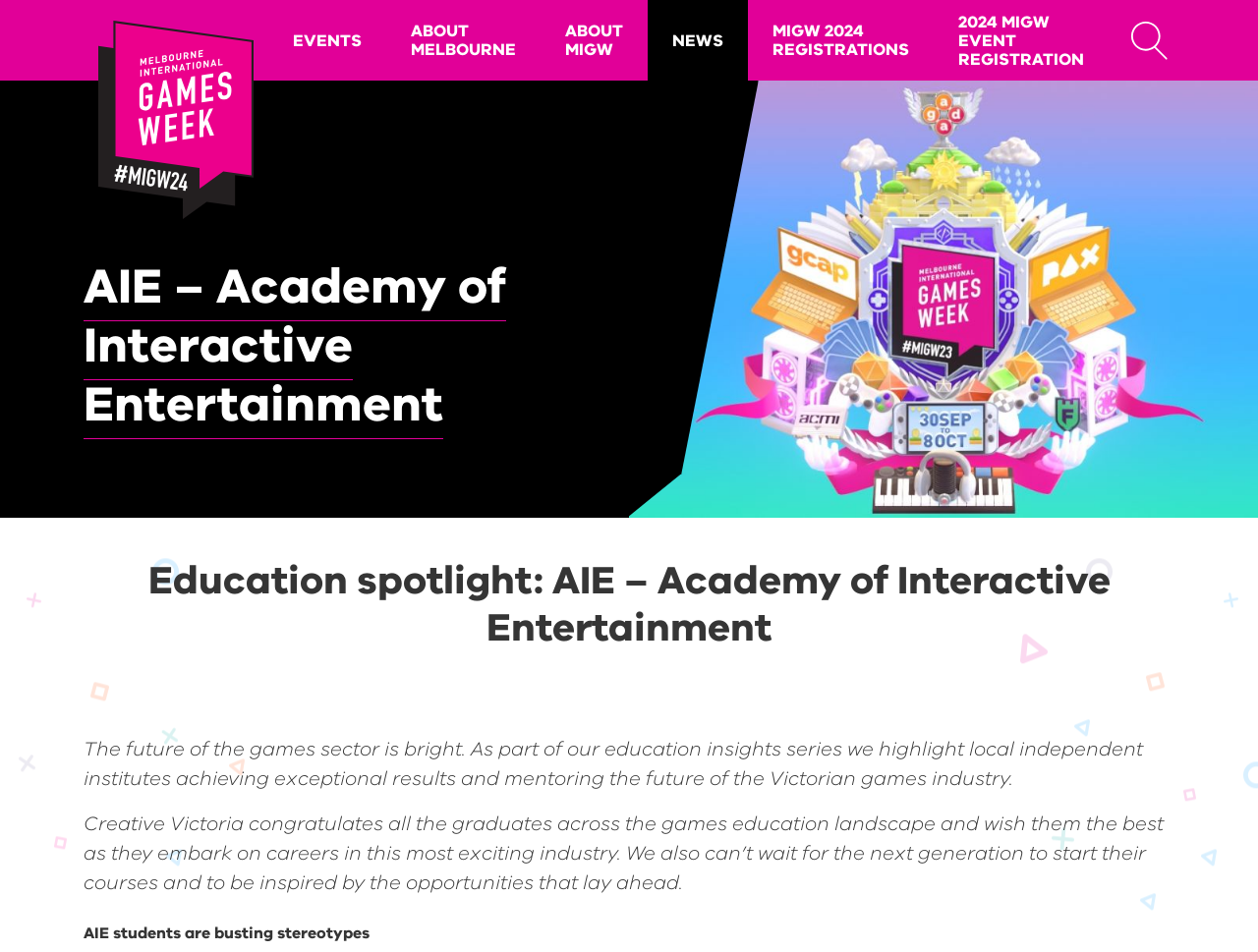Extract the bounding box coordinates for the described element: "2024 MIGW Event Registration". The coordinates should be represented as four float numbers between 0 and 1: [left, top, right, bottom].

[0.742, 0.0, 0.881, 0.085]